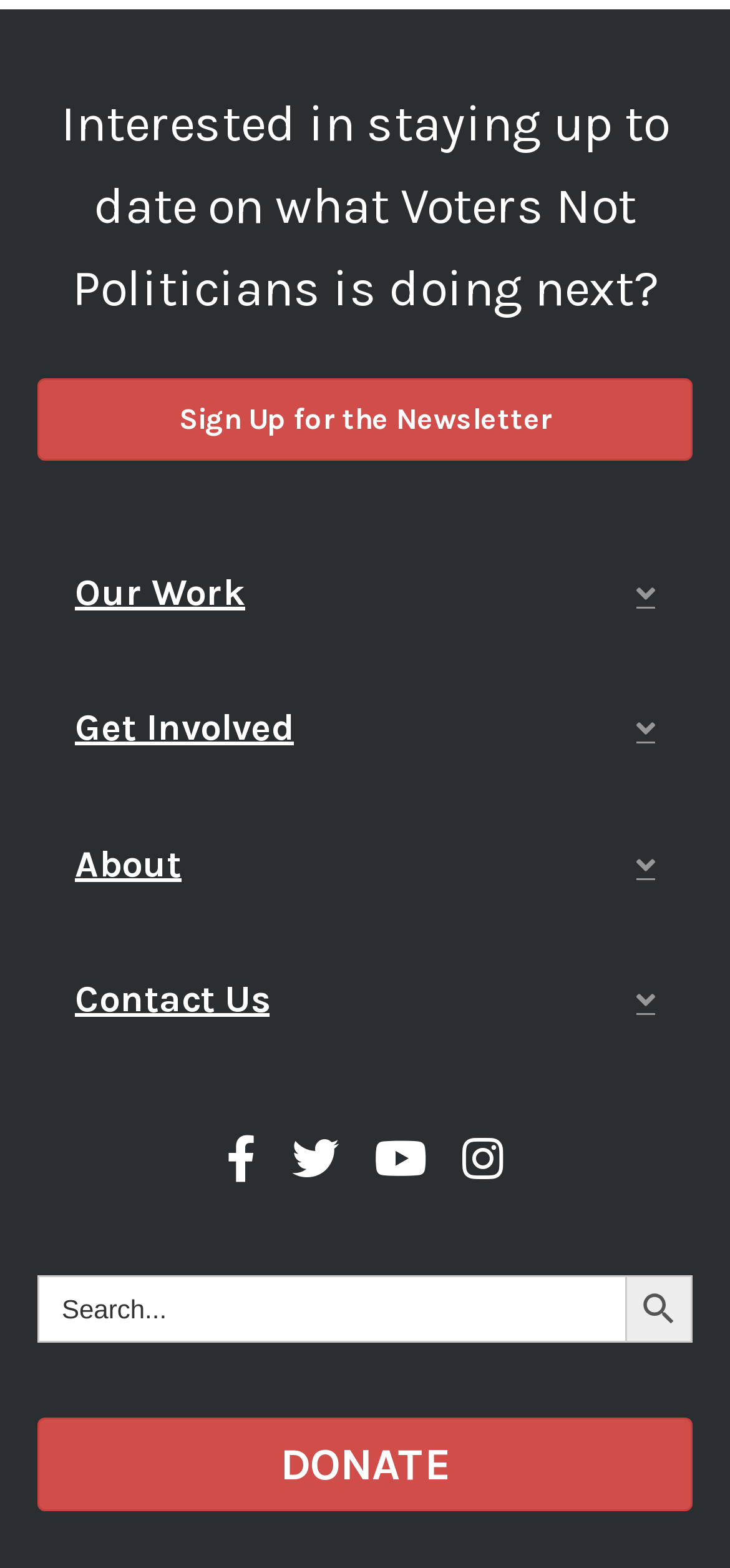Give a concise answer using only one word or phrase for this question:
What is the orientation of the tablist?

Horizontal